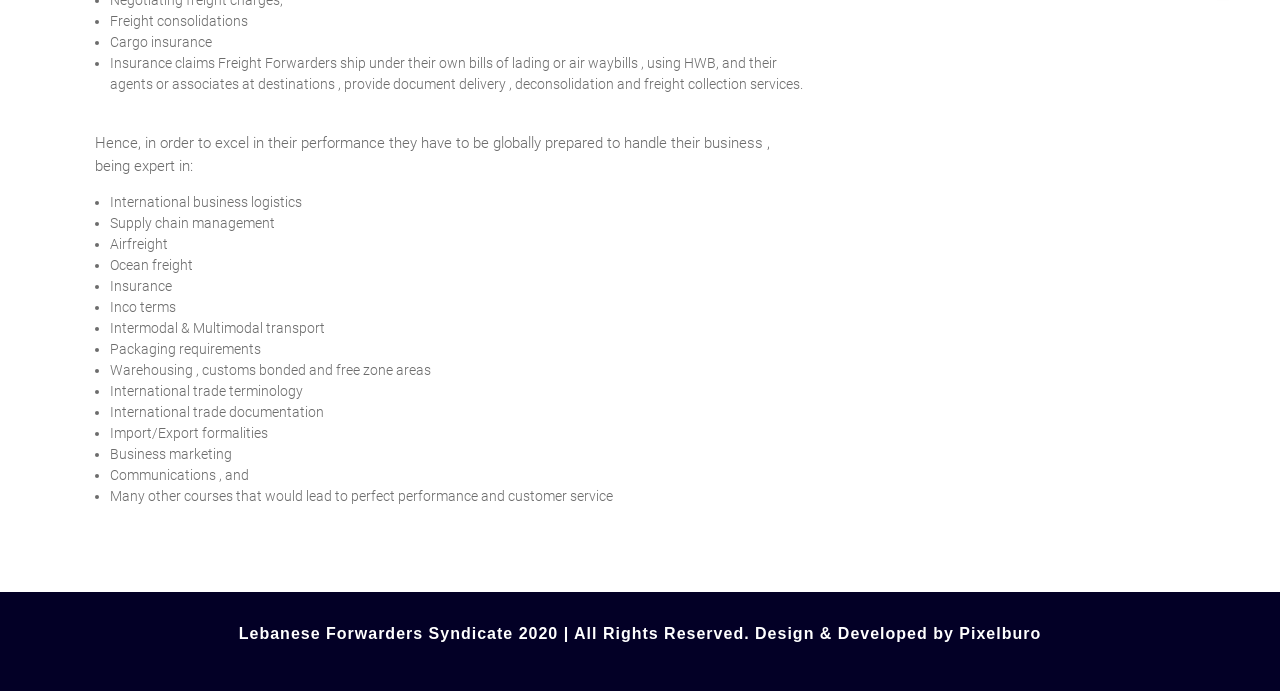What is the topic related to 'bills of lading'?
Provide a short answer using one word or a brief phrase based on the image.

Insurance claims